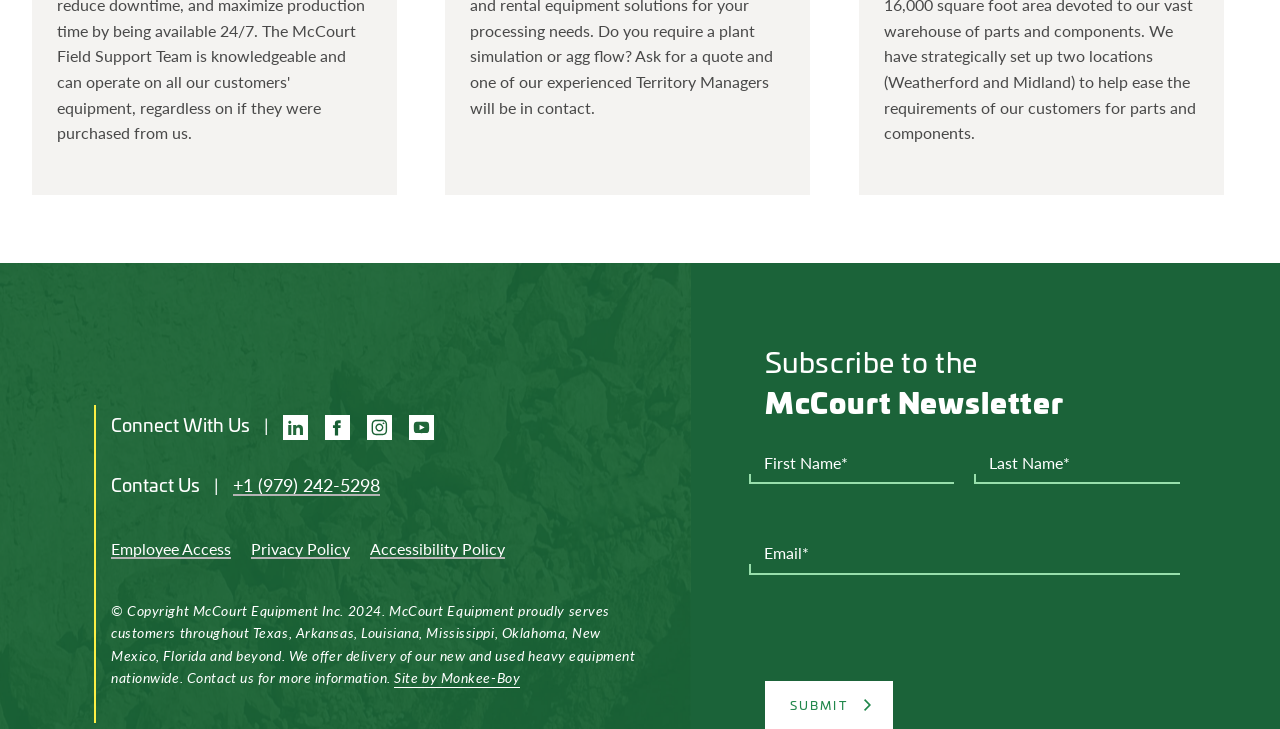What is the purpose of the textboxes?
Answer with a single word or phrase, using the screenshot for reference.

Subscribe to the McCourt Newsletter